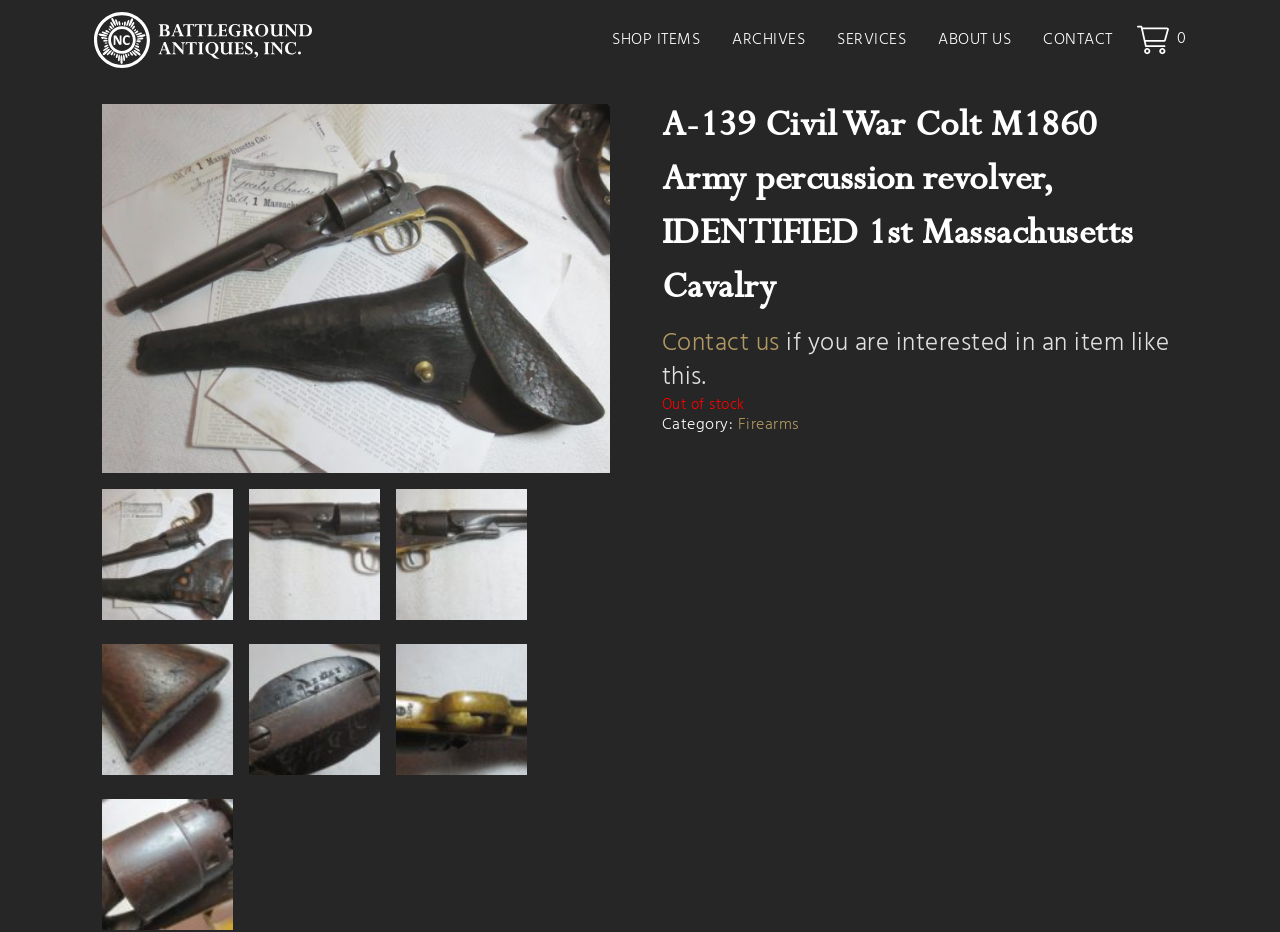Explain the webpage in detail, including its primary components.

This webpage appears to be an item listing page for an antique firearm, specifically a Civil War Colt M1860 Army percussion revolver identified with the 1st Massachusetts Cavalry. 

At the top of the page, there is a header section with a logo for Battleground Antiques on the left, followed by a series of links to other sections of the website, including "SHOP ITEMS", "ARCHIVES", "SERVICES", "ABOUT US", and "CONTACT". 

Below the header, there is a large image of the revolver, taking up most of the width of the page. 

To the right of the image, there is a section with a heading that matches the title of the page, followed by a "Contact us" link and a paragraph of text that suggests contacting the seller if interested in a similar item. 

Below this section, there is a notice indicating that the item is "Out of stock". Additionally, there is a category label with a link to "Firearms". 

Scattered throughout the page are several smaller images, likely thumbnails, arranged in a grid-like pattern. These images appear to be related to the item being sold, but their exact purpose is unclear.